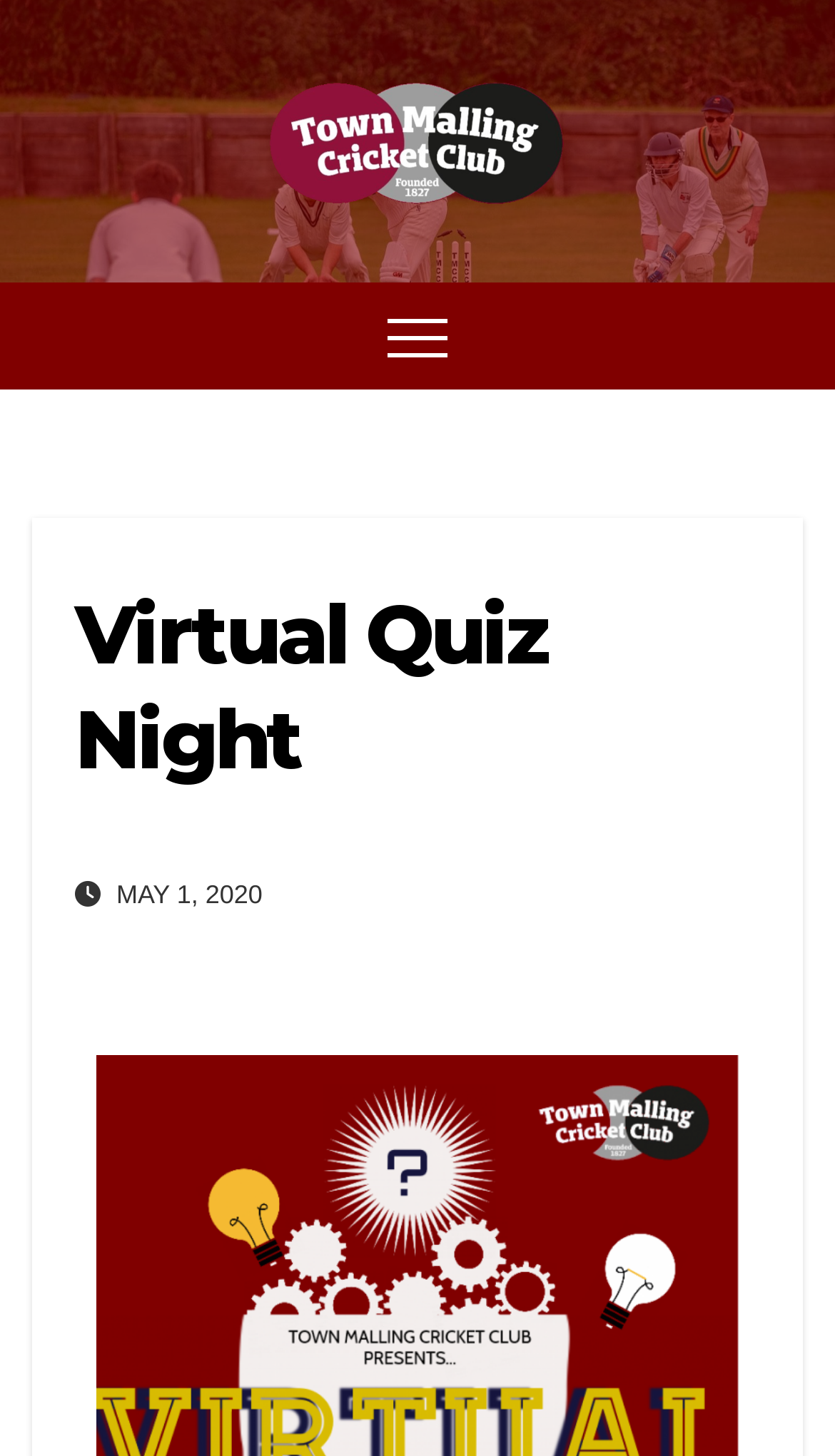Extract the bounding box coordinates of the UI element described: "aria-label="Toggle navigation"". Provide the coordinates in the format [left, top, right, bottom] with values ranging from 0 to 1.

[0.431, 0.205, 0.569, 0.255]